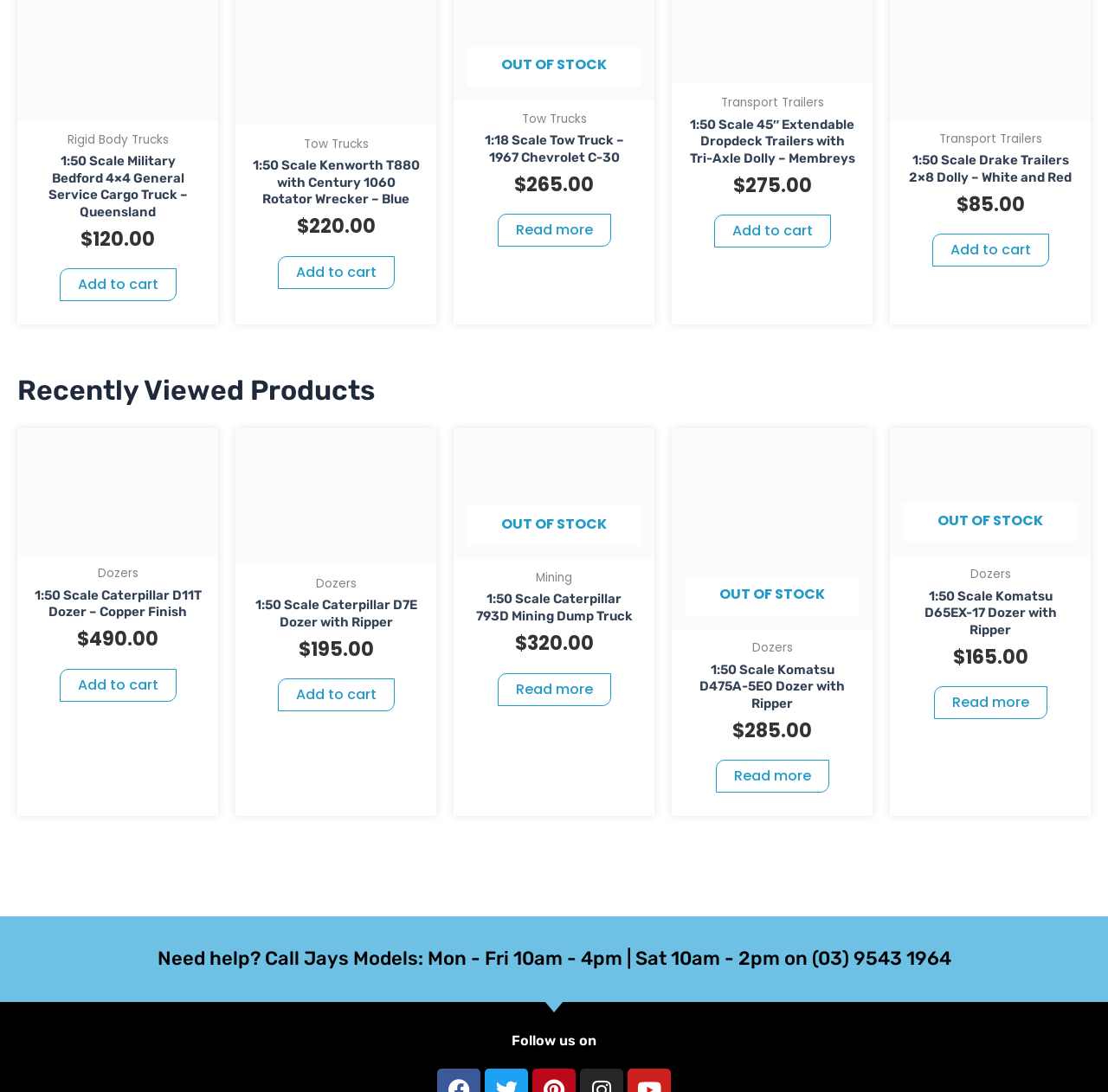What is the status of the First Gear 1:50 Komatsu D475A-5EO Dozer with Ripper?
Look at the screenshot and respond with a single word or phrase.

OUT OF STOCK